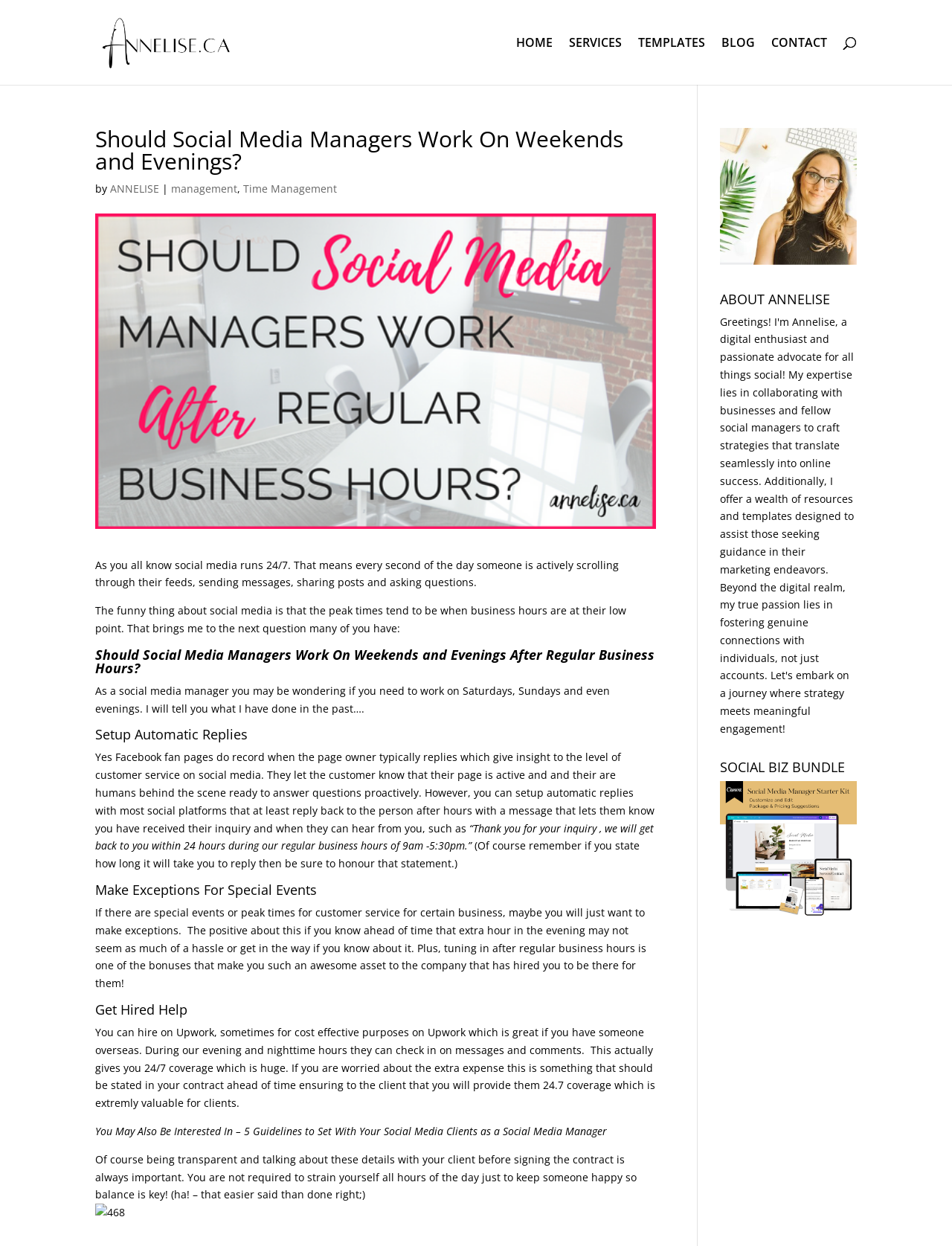Please identify the bounding box coordinates of the region to click in order to complete the task: "Search for something". The coordinates must be four float numbers between 0 and 1, specified as [left, top, right, bottom].

[0.1, 0.0, 0.9, 0.001]